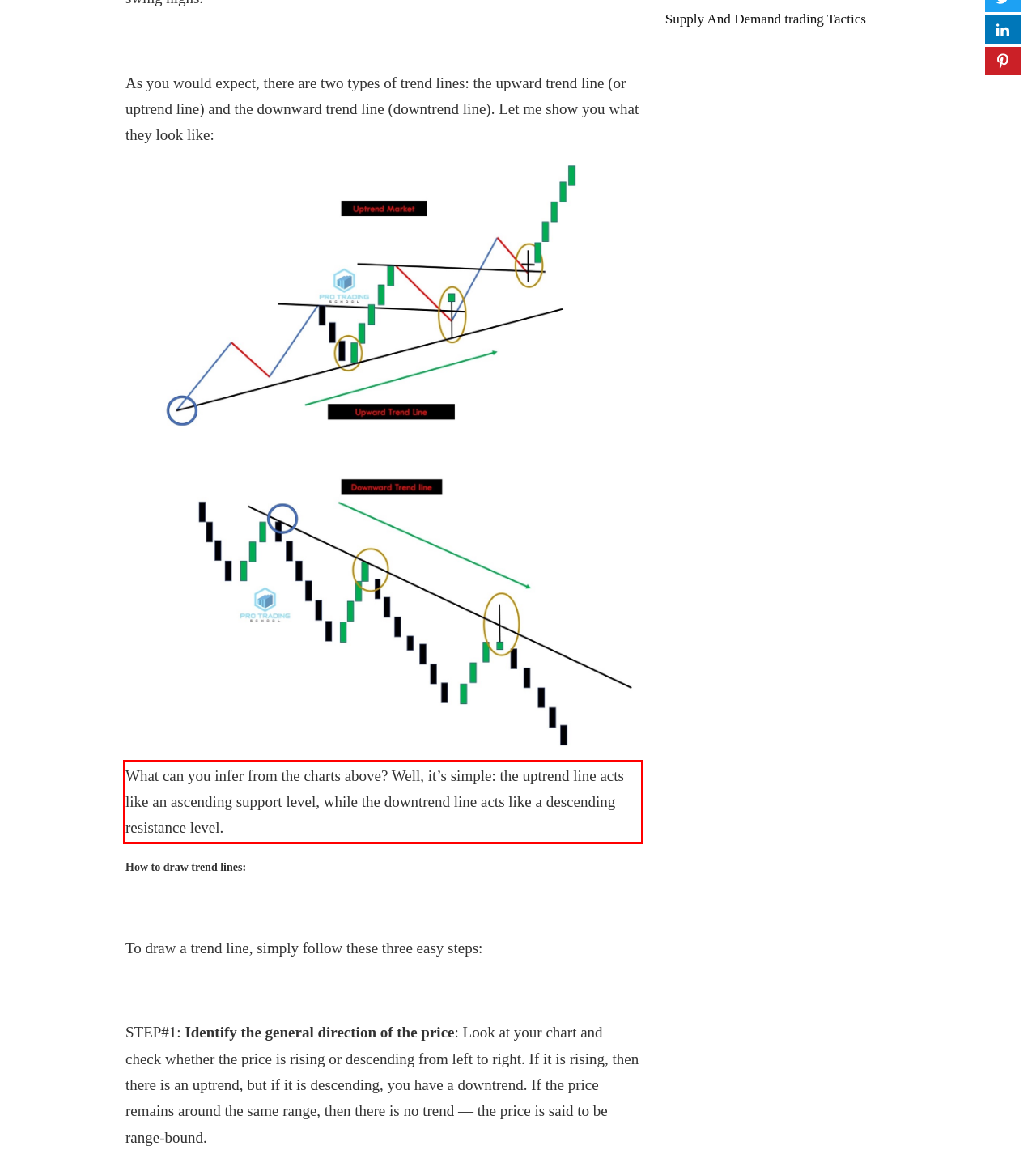Please perform OCR on the UI element surrounded by the red bounding box in the given webpage screenshot and extract its text content.

What can you infer from the charts above? Well, it’s simple: the uptrend line acts like an ascending support level, while the downtrend line acts like a descending resistance level.